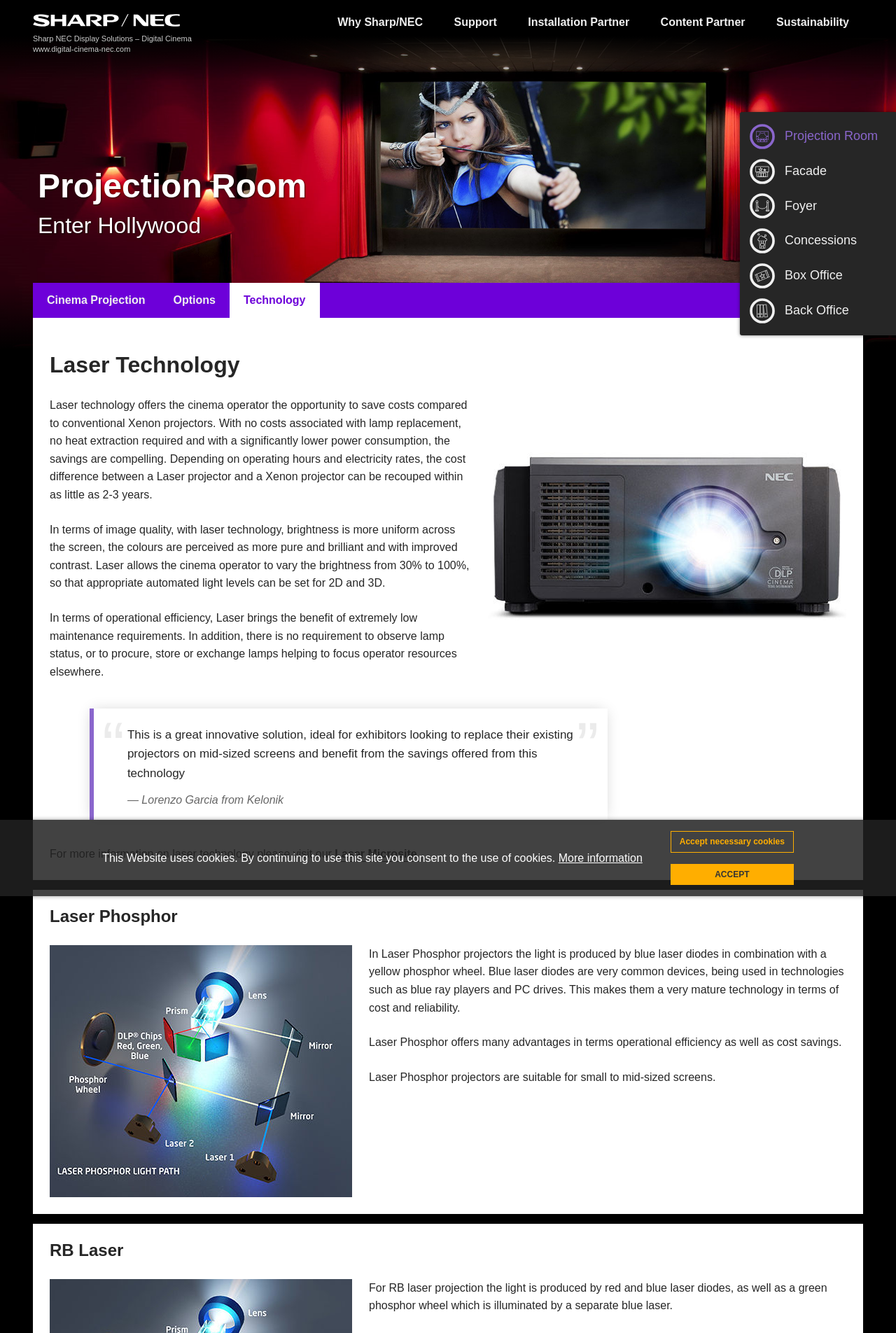What is the benefit of laser technology in terms of cost savings?
Can you provide an in-depth and detailed response to the question?

According to the webpage, laser technology offers cost savings because there are no costs associated with lamp replacement, no heat extraction is required, and power consumption is significantly lower. This is stated in the paragraph that describes the benefits of laser technology.